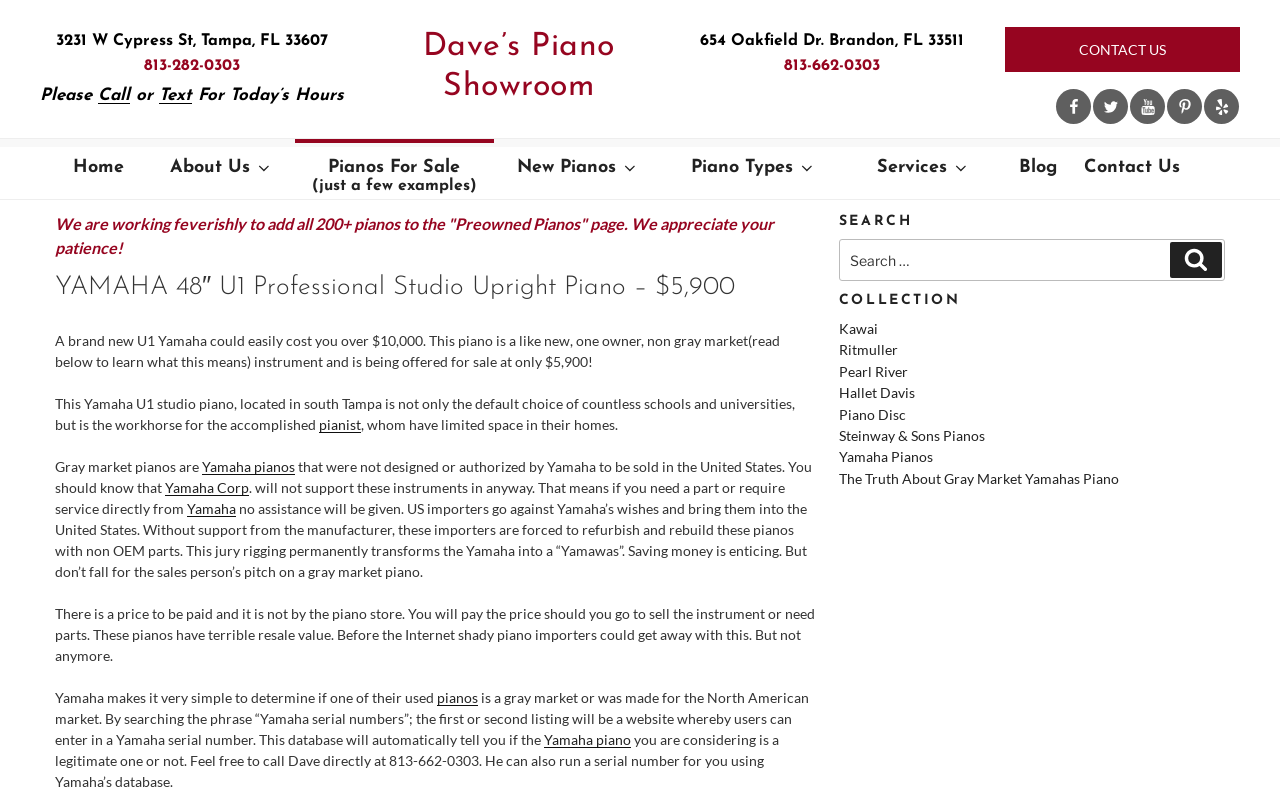Locate the bounding box coordinates of the element that needs to be clicked to carry out the instruction: "Click on 'CONTACT US'". The coordinates should be given as four float numbers ranging from 0 to 1, i.e., [left, top, right, bottom].

[0.785, 0.033, 0.969, 0.09]